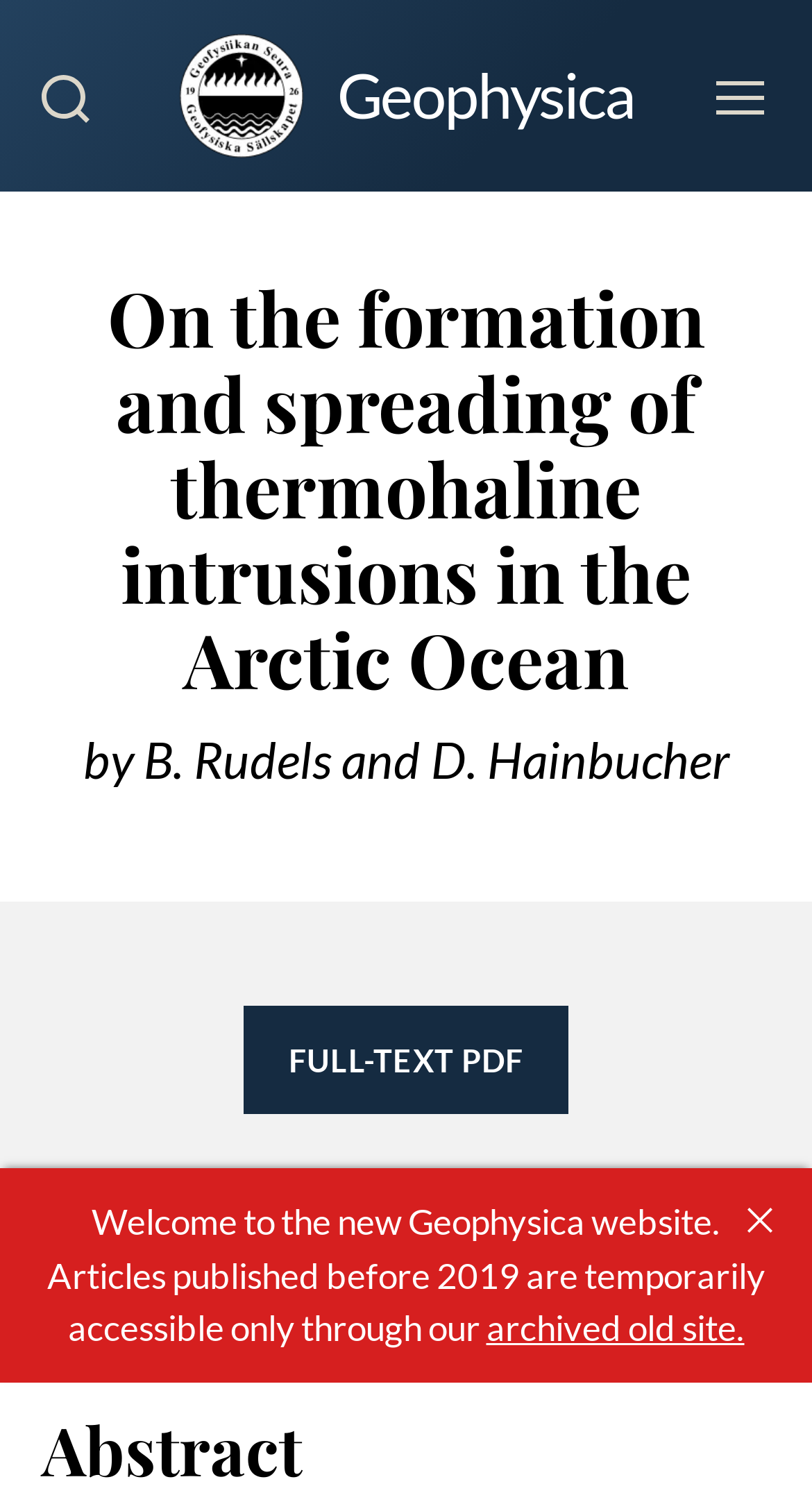Determine the bounding box of the UI element mentioned here: "archived old site.". The coordinates must be in the format [left, top, right, bottom] with values ranging from 0 to 1.

[0.599, 0.874, 0.917, 0.904]